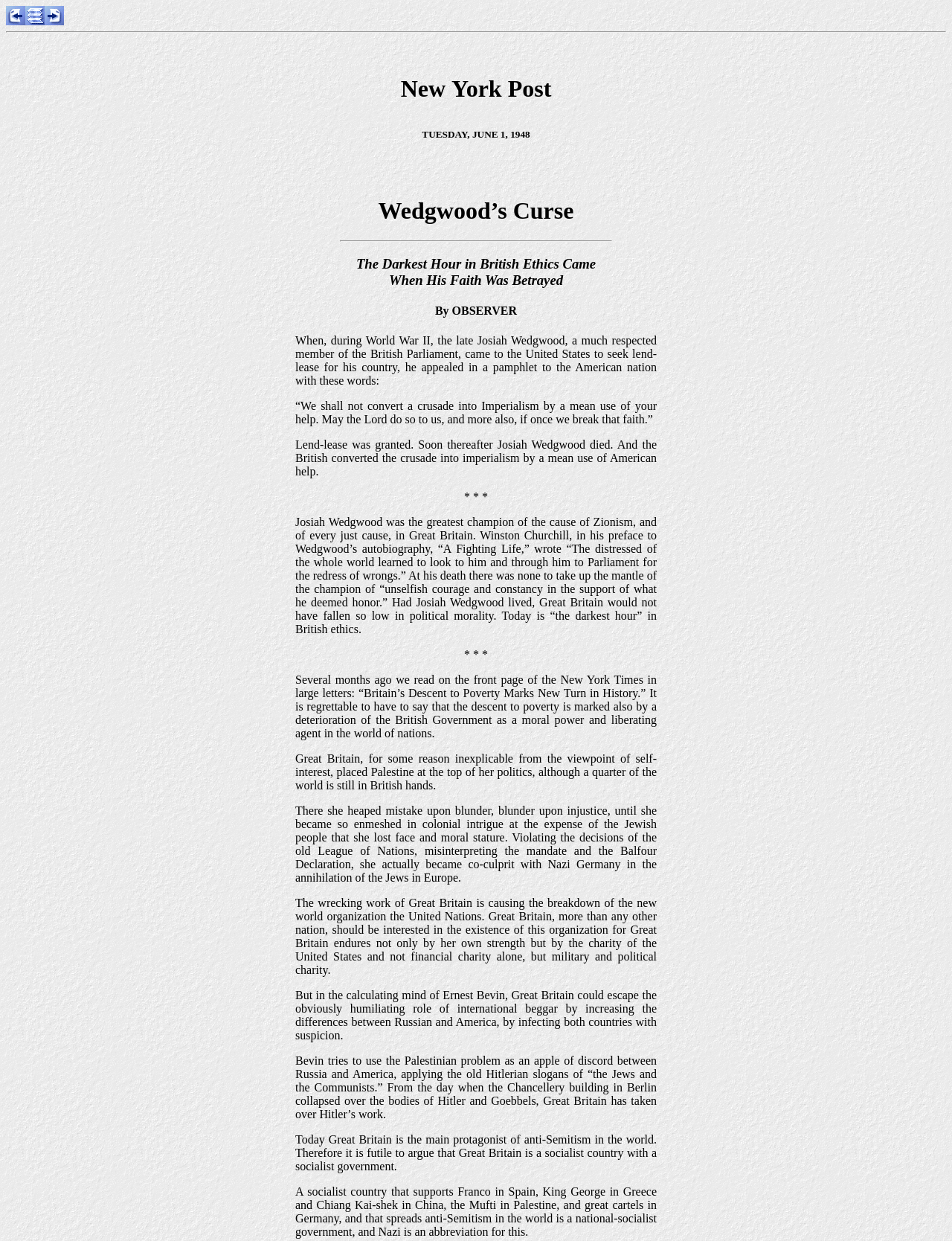Who is the author of the article?
Give a one-word or short phrase answer based on the image.

OBSERVER